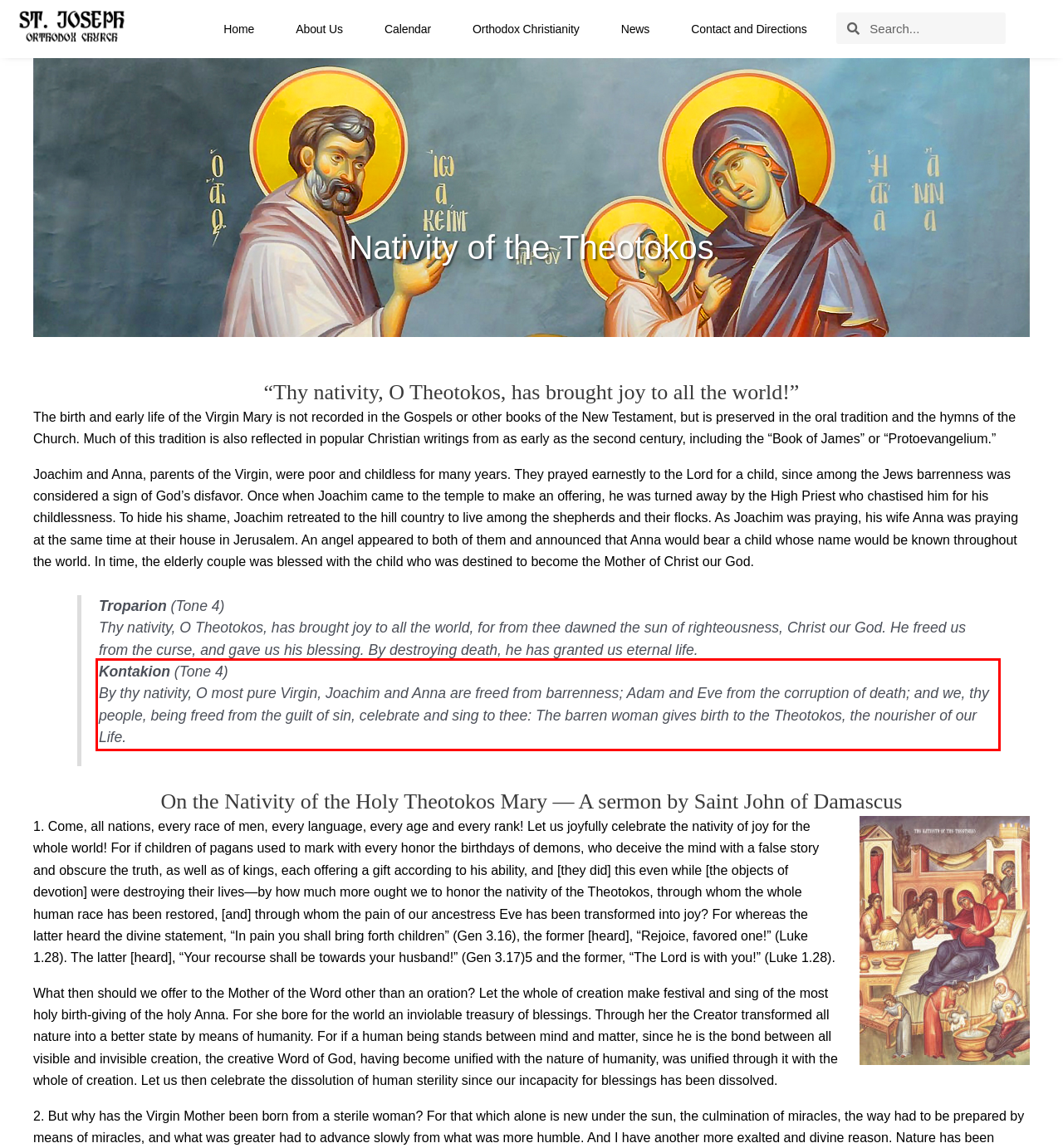Given the screenshot of the webpage, identify the red bounding box, and recognize the text content inside that red bounding box.

Kontakion (Tone 4) By thy nativity, O most pure Virgin, Joachim and Anna are freed from barrenness; Adam and Eve from the corruption of death; and we, thy people, being freed from the guilt of sin, celebrate and sing to thee: The barren woman gives birth to the Theotokos, the nourisher of our Life.